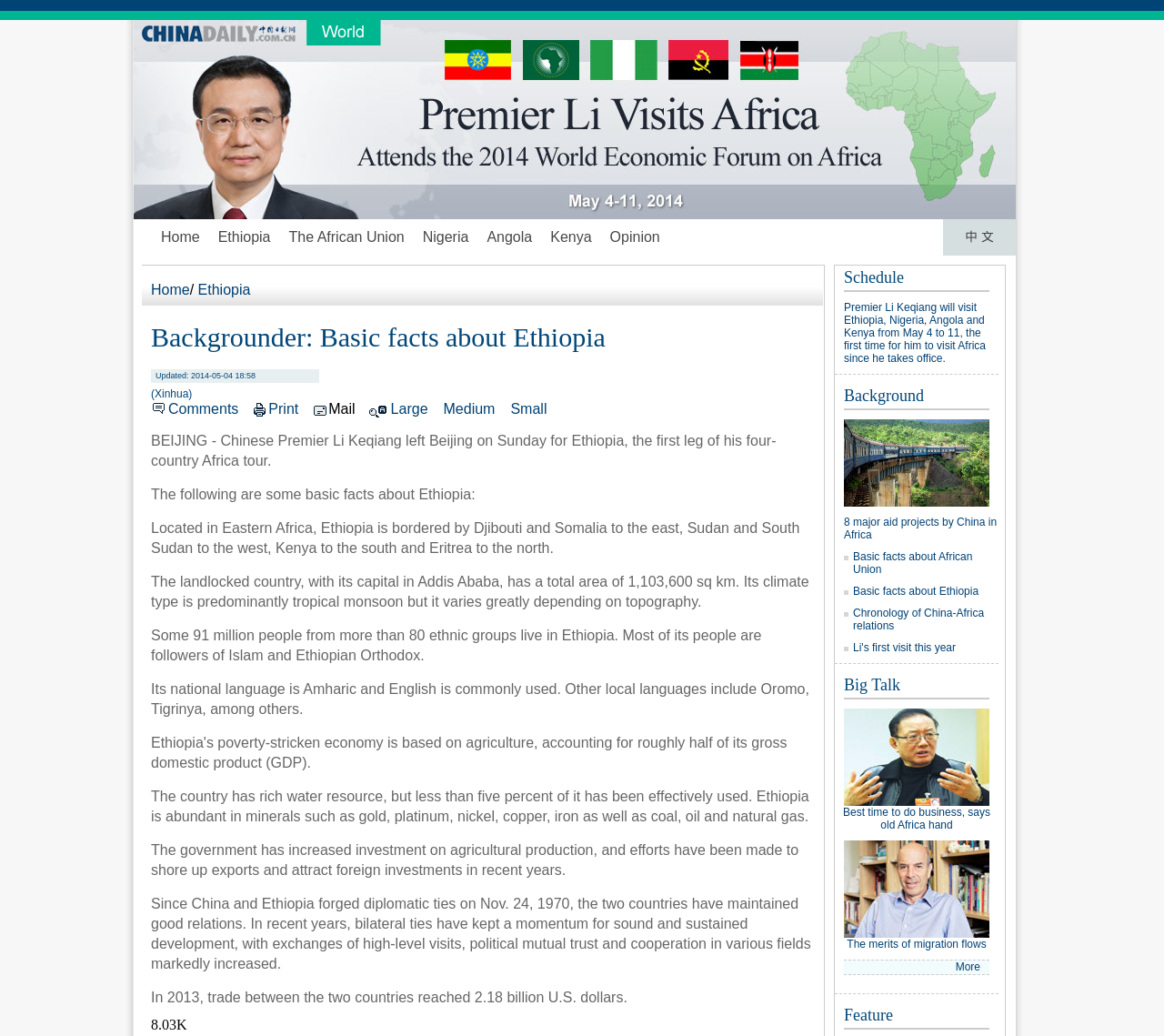Identify and provide the bounding box for the element described by: "parent_node: Big Talk".

[0.717, 0.893, 0.85, 0.908]